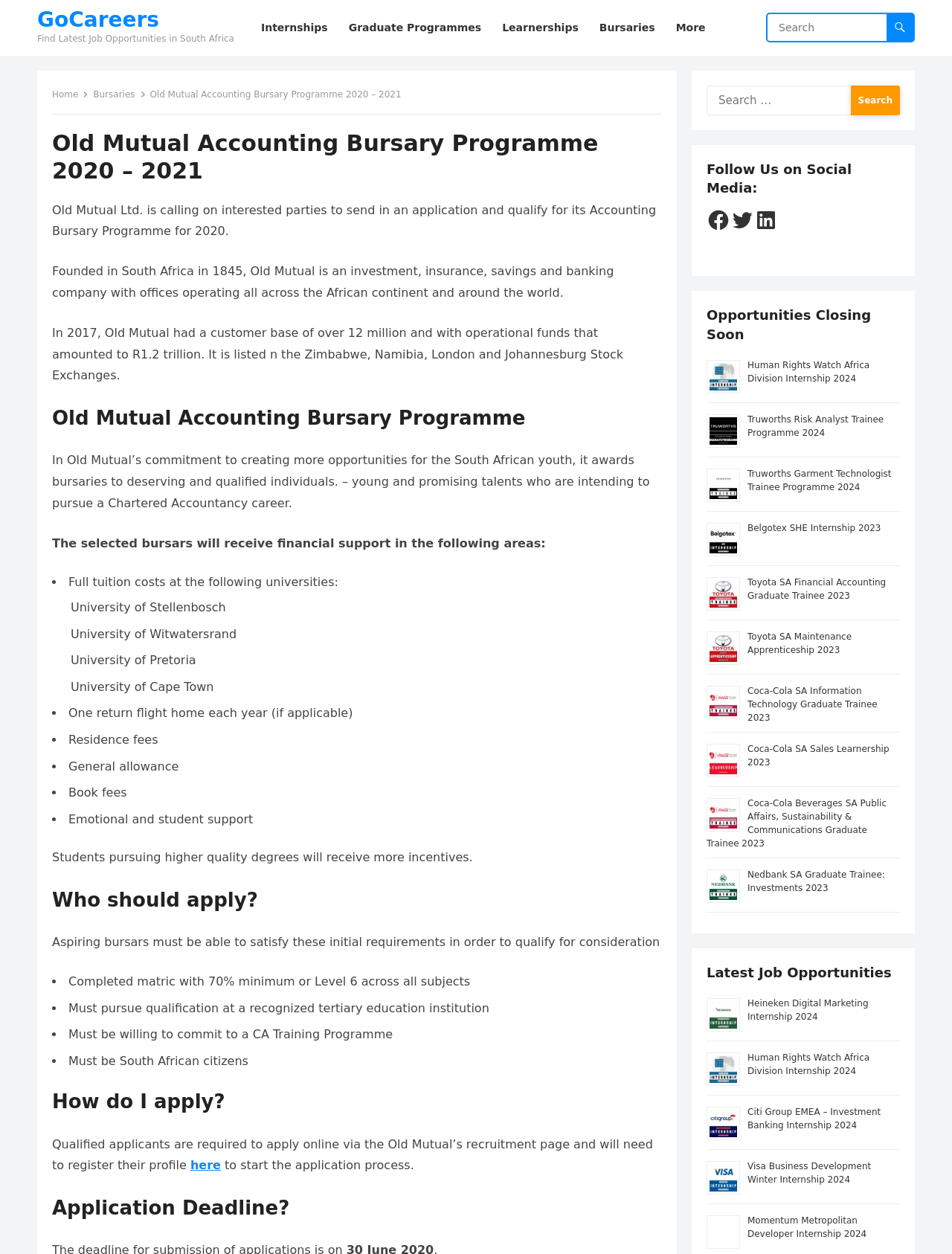Determine the bounding box coordinates for the area that needs to be clicked to fulfill this task: "Follow GoCareers on Facebook". The coordinates must be given as four float numbers between 0 and 1, i.e., [left, top, right, bottom].

[0.742, 0.166, 0.767, 0.185]